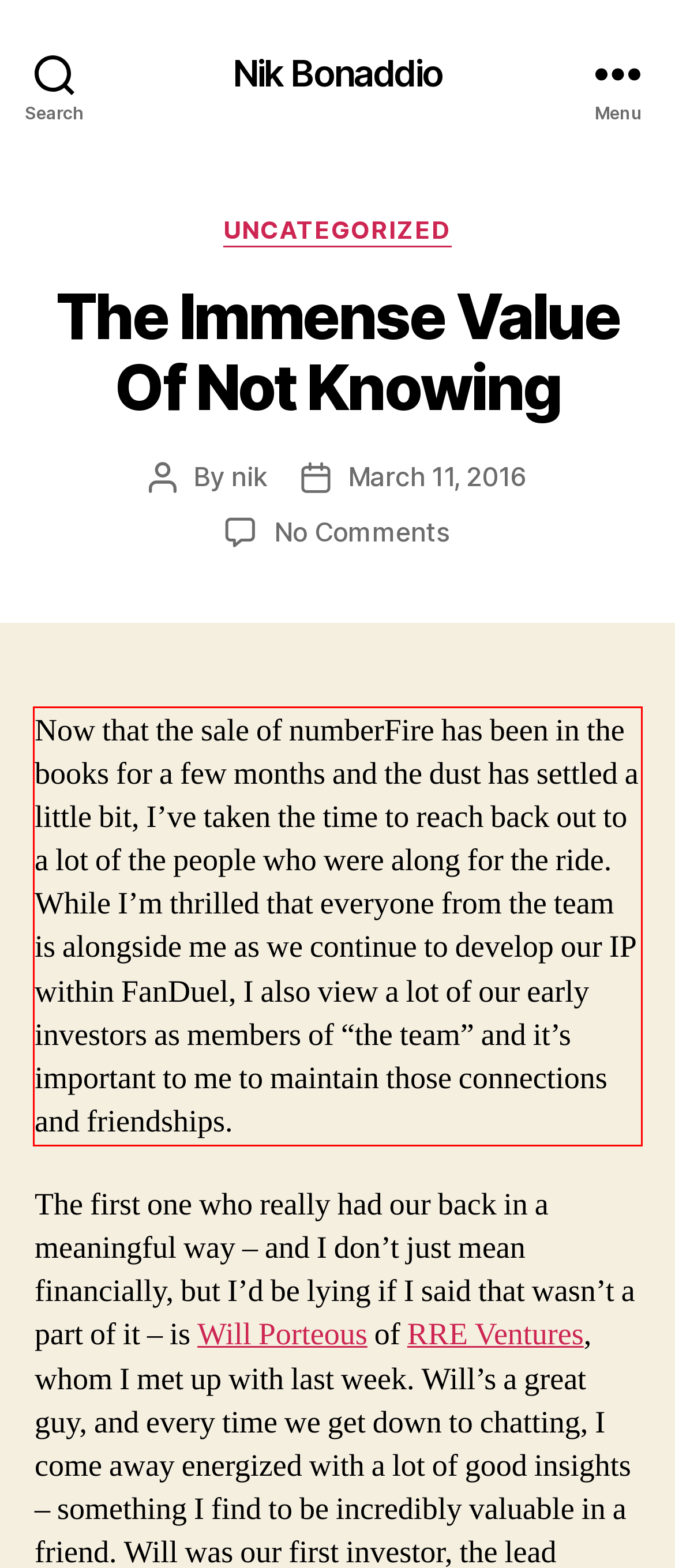Using the provided screenshot, read and generate the text content within the red-bordered area.

Now that the sale of numberFire has been in the books for a few months and the dust has settled a little bit, I’ve taken the time to reach back out to a lot of the people who were along for the ride. While I’m thrilled that everyone from the team is alongside me as we continue to develop our IP within FanDuel, I also view a lot of our early investors as members of “the team” and it’s important to me to maintain those connections and friendships.